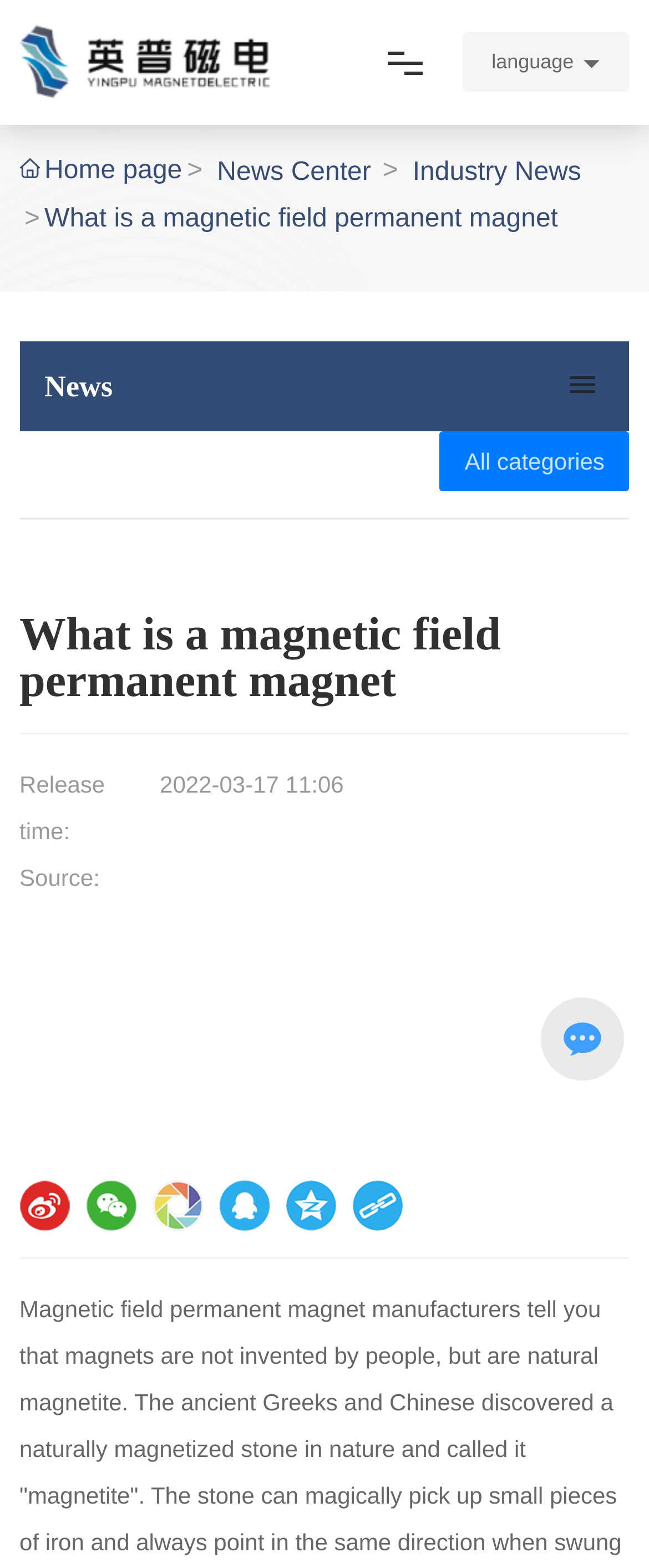What is the company name of the website?
Please look at the screenshot and answer in one word or a short phrase.

Changchun Yingpu Magneto-electric Technology Development Co., LTD.